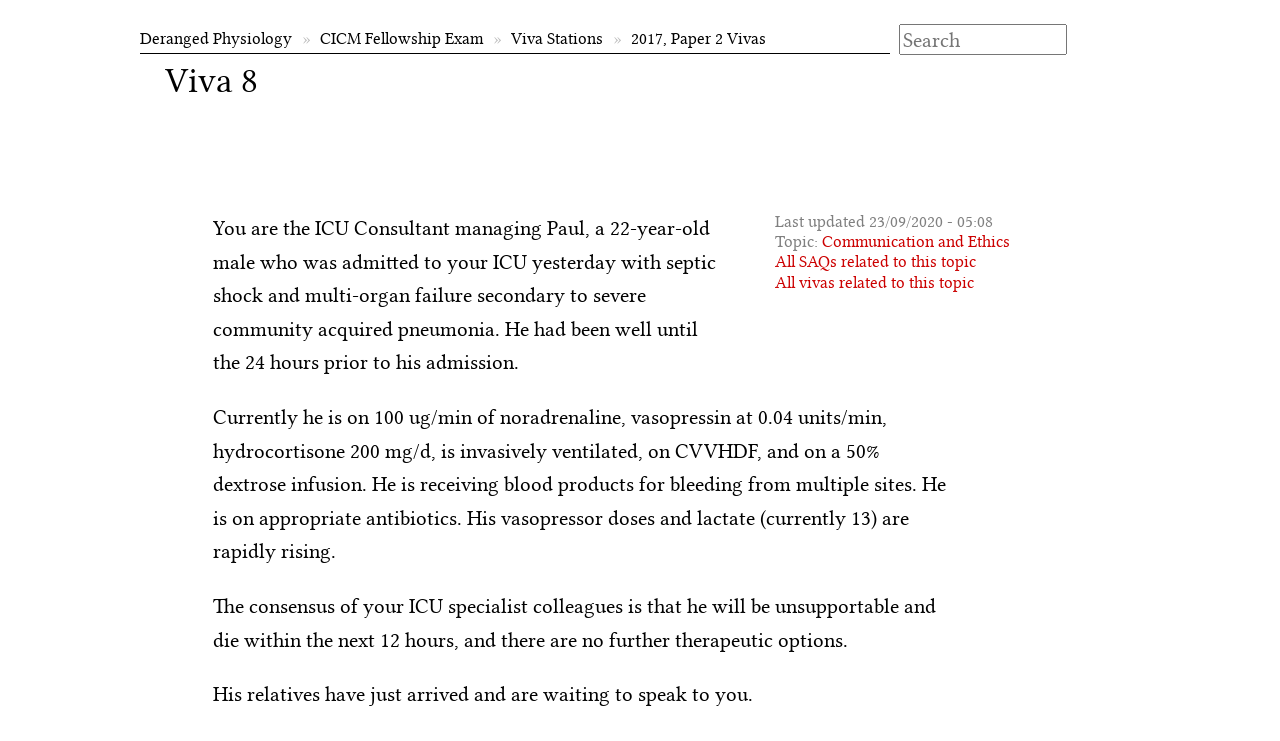Identify the bounding box coordinates for the UI element described as follows: CICM Fellowship Exam. Use the format (top-left x, top-left y, bottom-right x, bottom-right y) and ensure all values are floating point numbers between 0 and 1.

[0.25, 0.039, 0.377, 0.065]